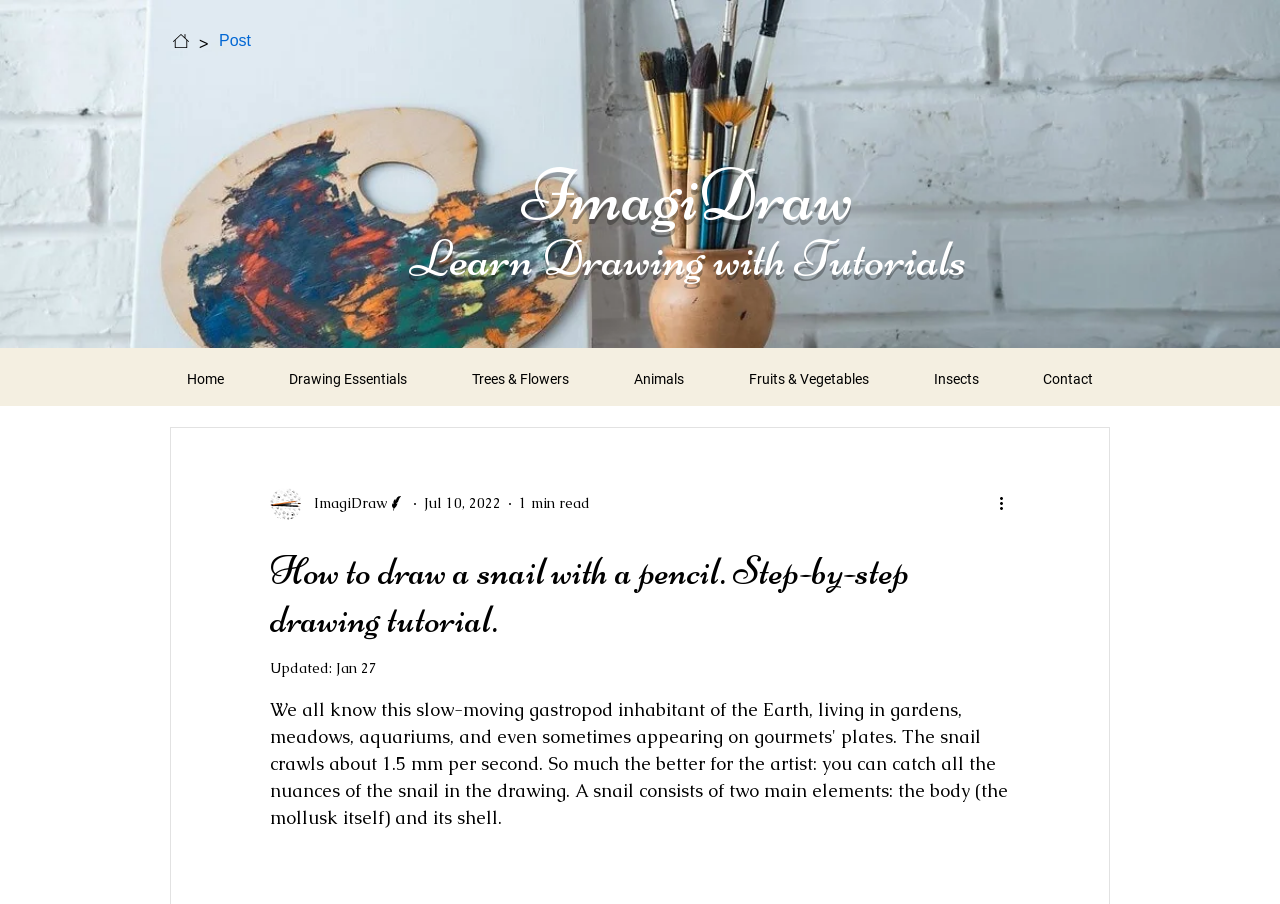Please answer the following question using a single word or phrase: 
What is the name of the website?

ImagiDraw